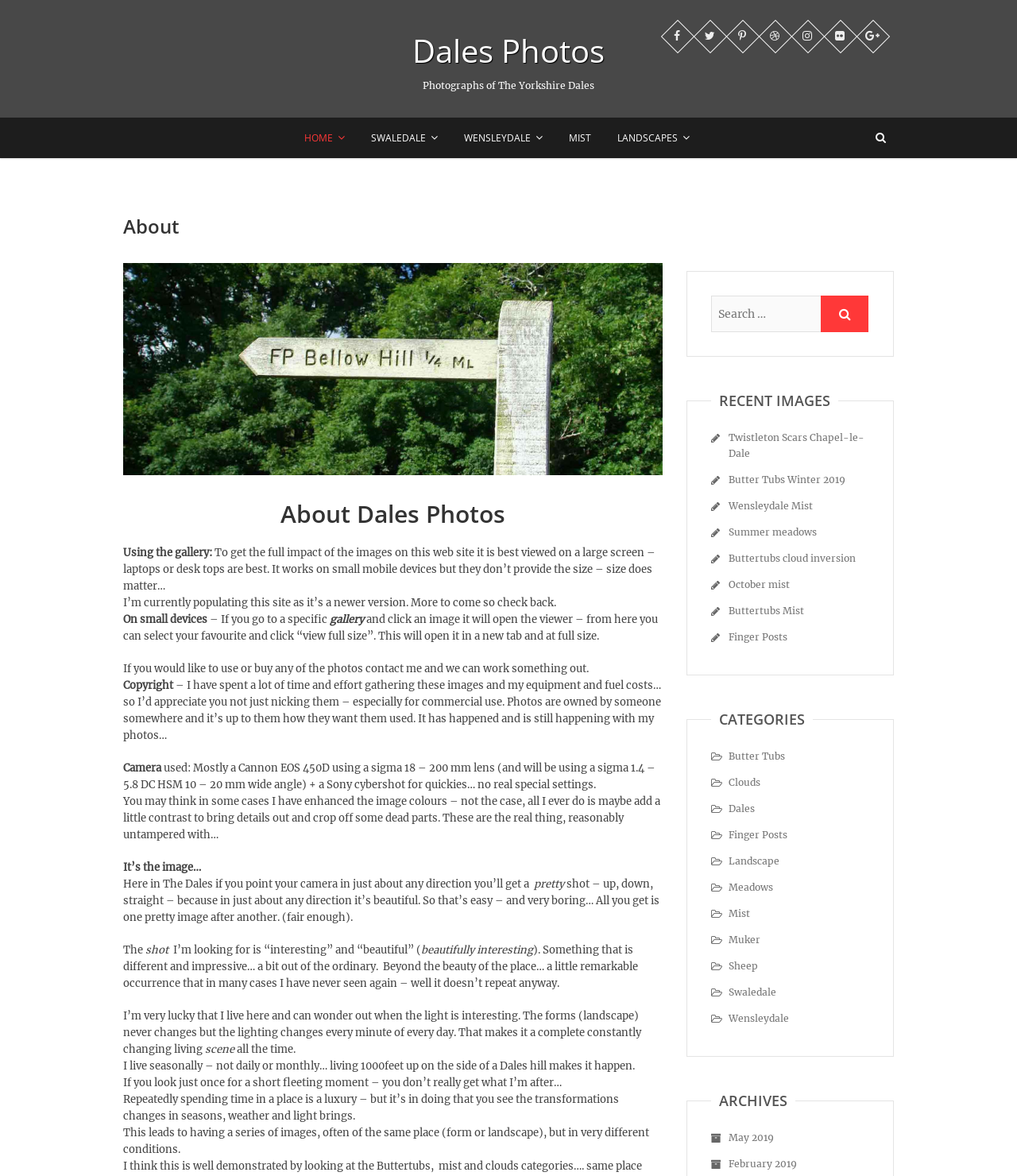What is the purpose of the search box?
Kindly offer a comprehensive and detailed response to the question.

The search box is located at the top of the webpage, and its purpose is to allow users to search for specific images or keywords within the website.